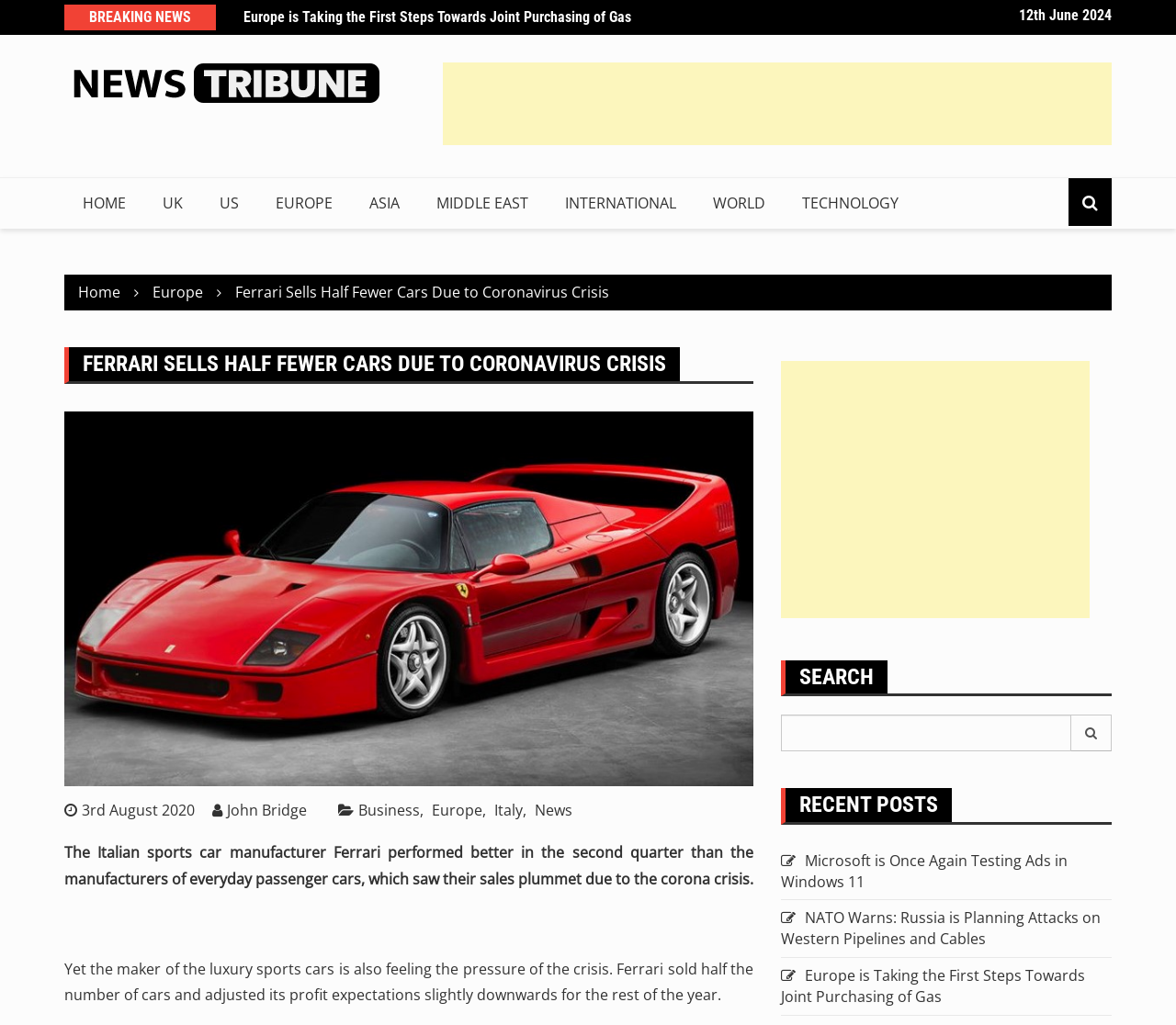Respond with a single word or phrase to the following question: What is the category of the news article?

Business